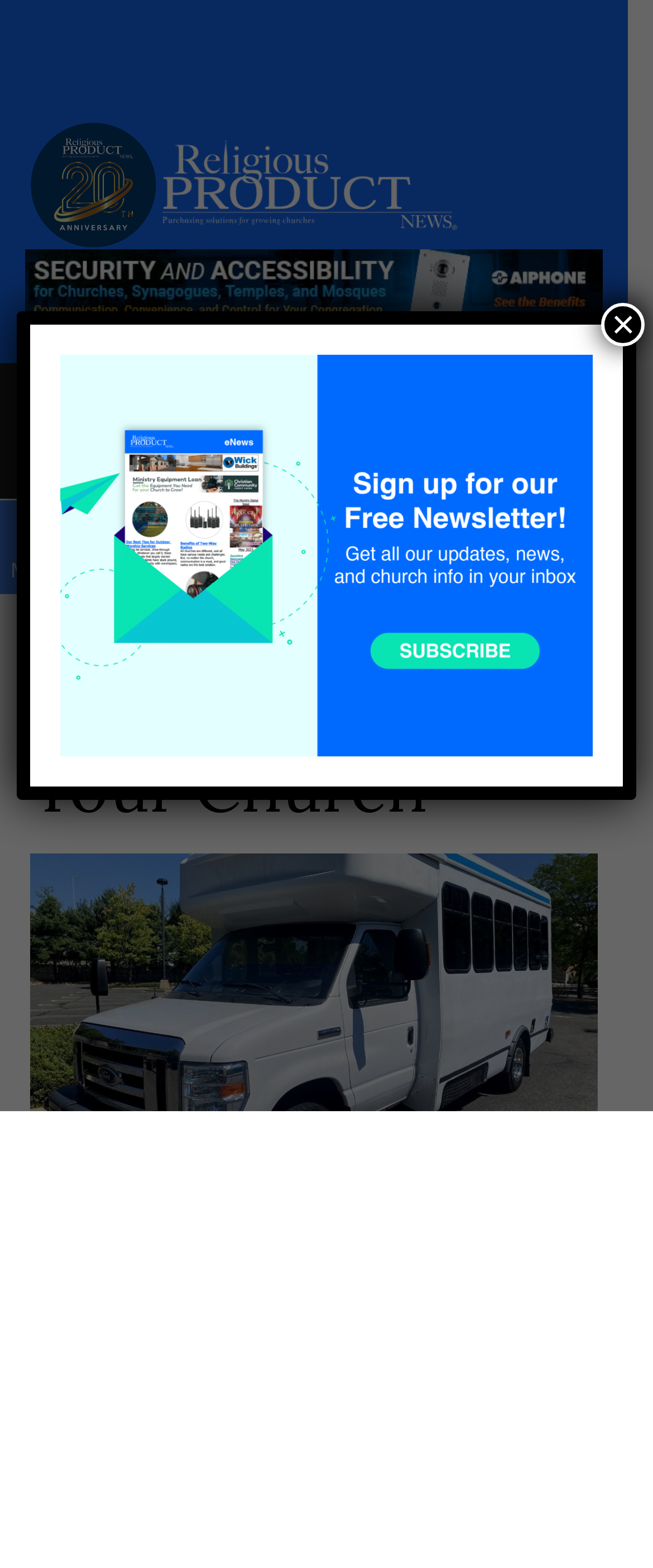Please locate the bounding box coordinates of the element that needs to be clicked to achieve the following instruction: "Close the dialog". The coordinates should be four float numbers between 0 and 1, i.e., [left, top, right, bottom].

[0.921, 0.193, 0.988, 0.221]